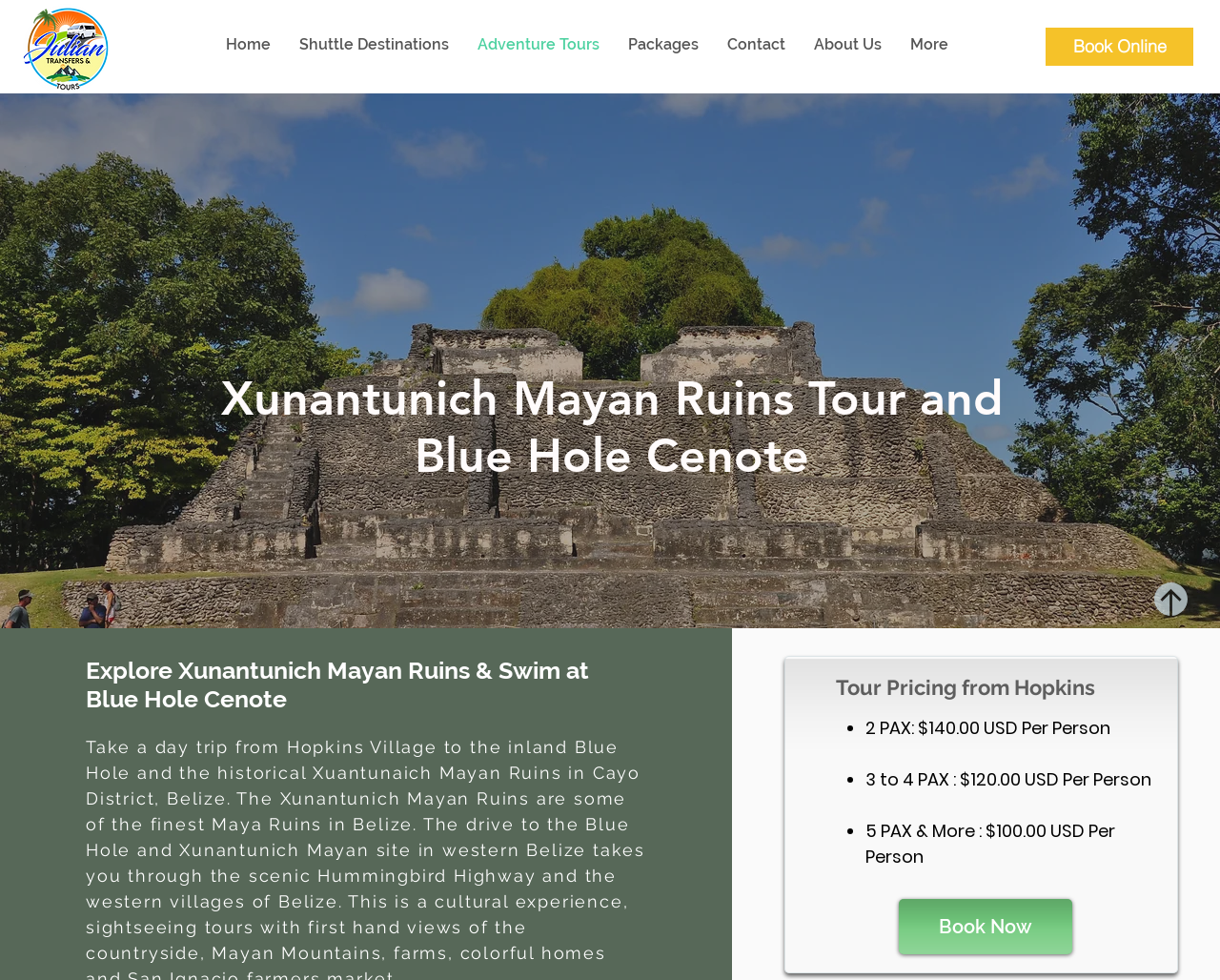What is the activity that can be done at the Blue Hole?
Look at the screenshot and respond with one word or a short phrase.

Swim